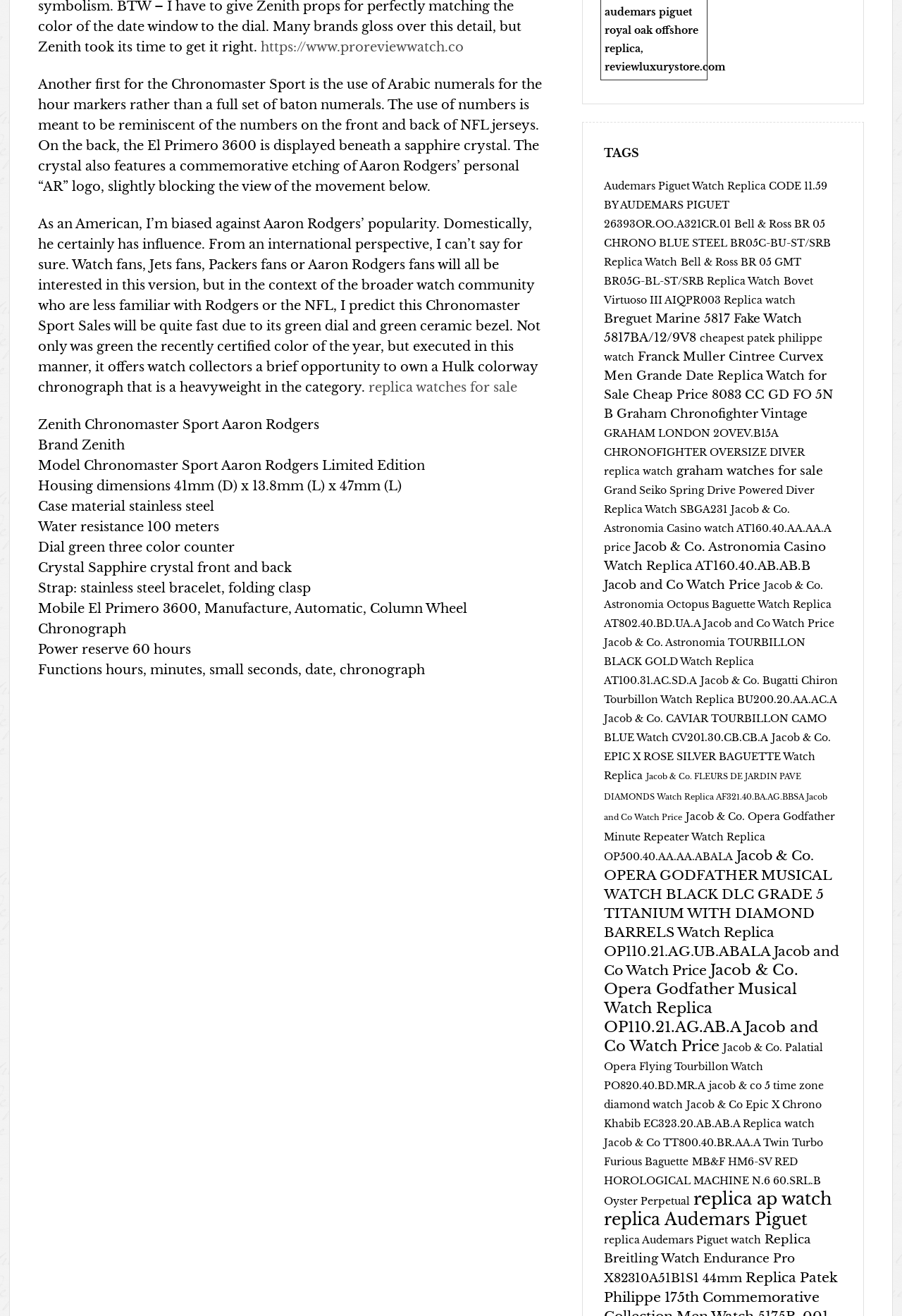Please predict the bounding box coordinates of the element's region where a click is necessary to complete the following instruction: "Explore the TAGS section". The coordinates should be represented by four float numbers between 0 and 1, i.e., [left, top, right, bottom].

[0.67, 0.109, 0.934, 0.123]